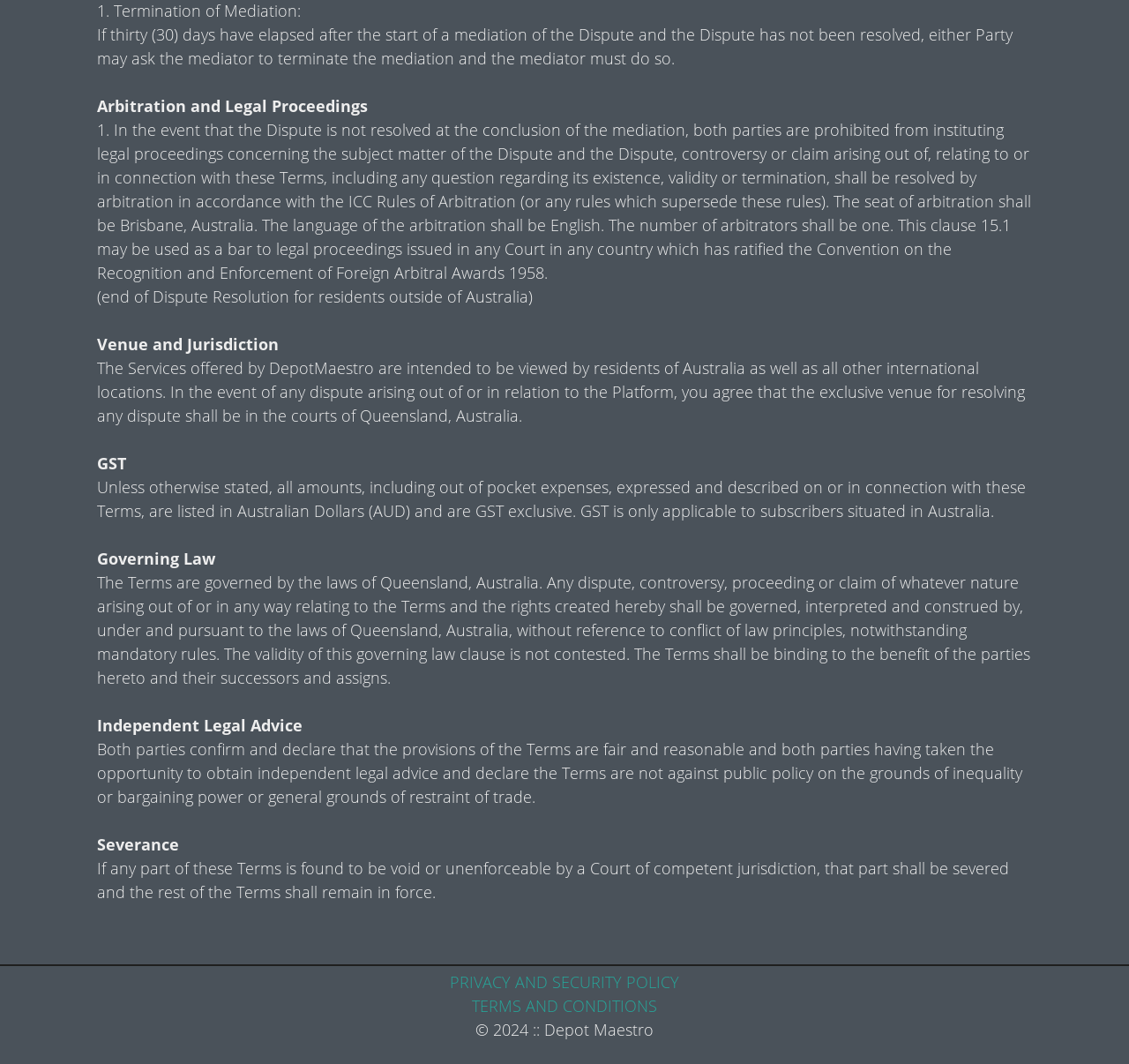Carefully examine the image and provide an in-depth answer to the question: What is the governing law of the Terms?

I found the answer in the section 'Governing Law' which states that 'The Terms are governed by the laws of Queensland, Australia.'